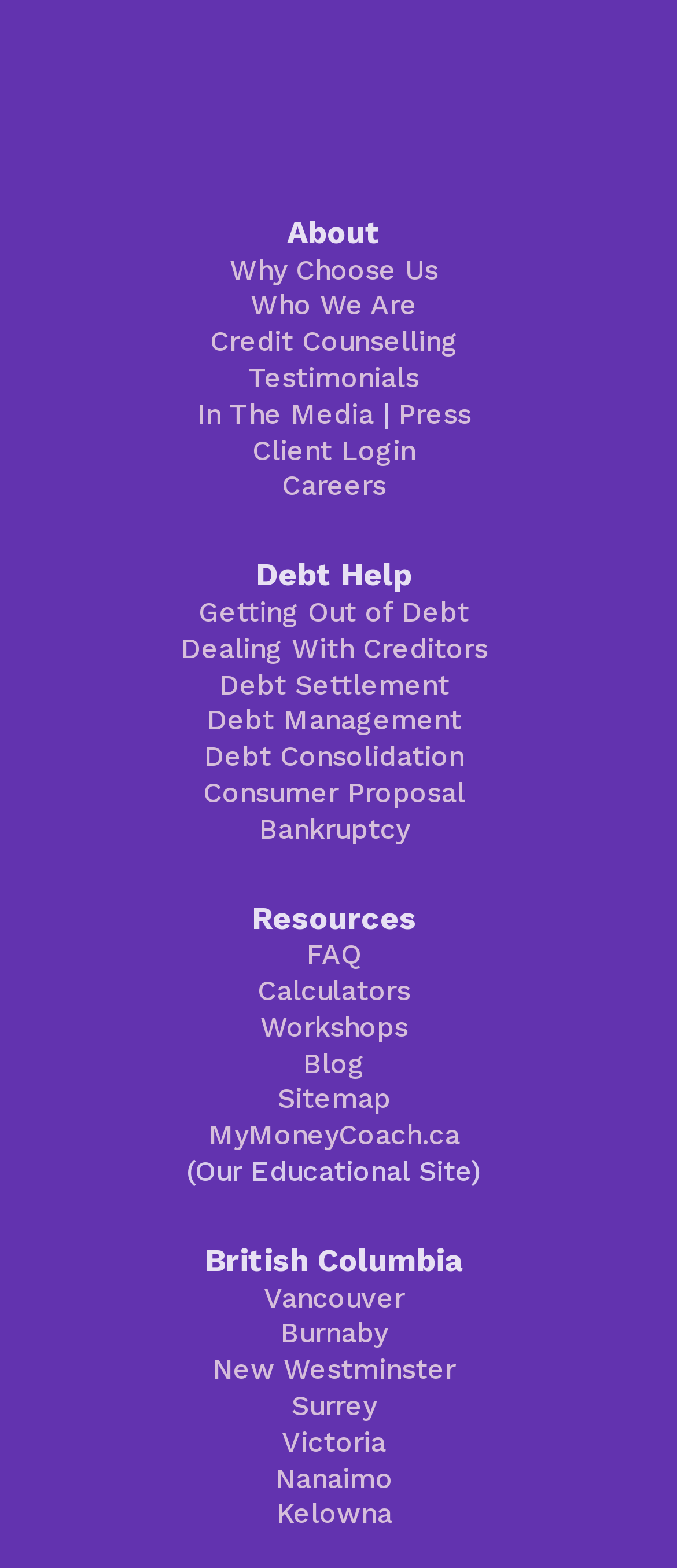What is the main topic of the webpage?
Look at the screenshot and provide an in-depth answer.

The main topic of the webpage can be inferred from the static text 'Debt Help' and the various links related to debt management, such as 'Getting Out of Debt', 'Debt Settlement', and 'Debt Consolidation'.